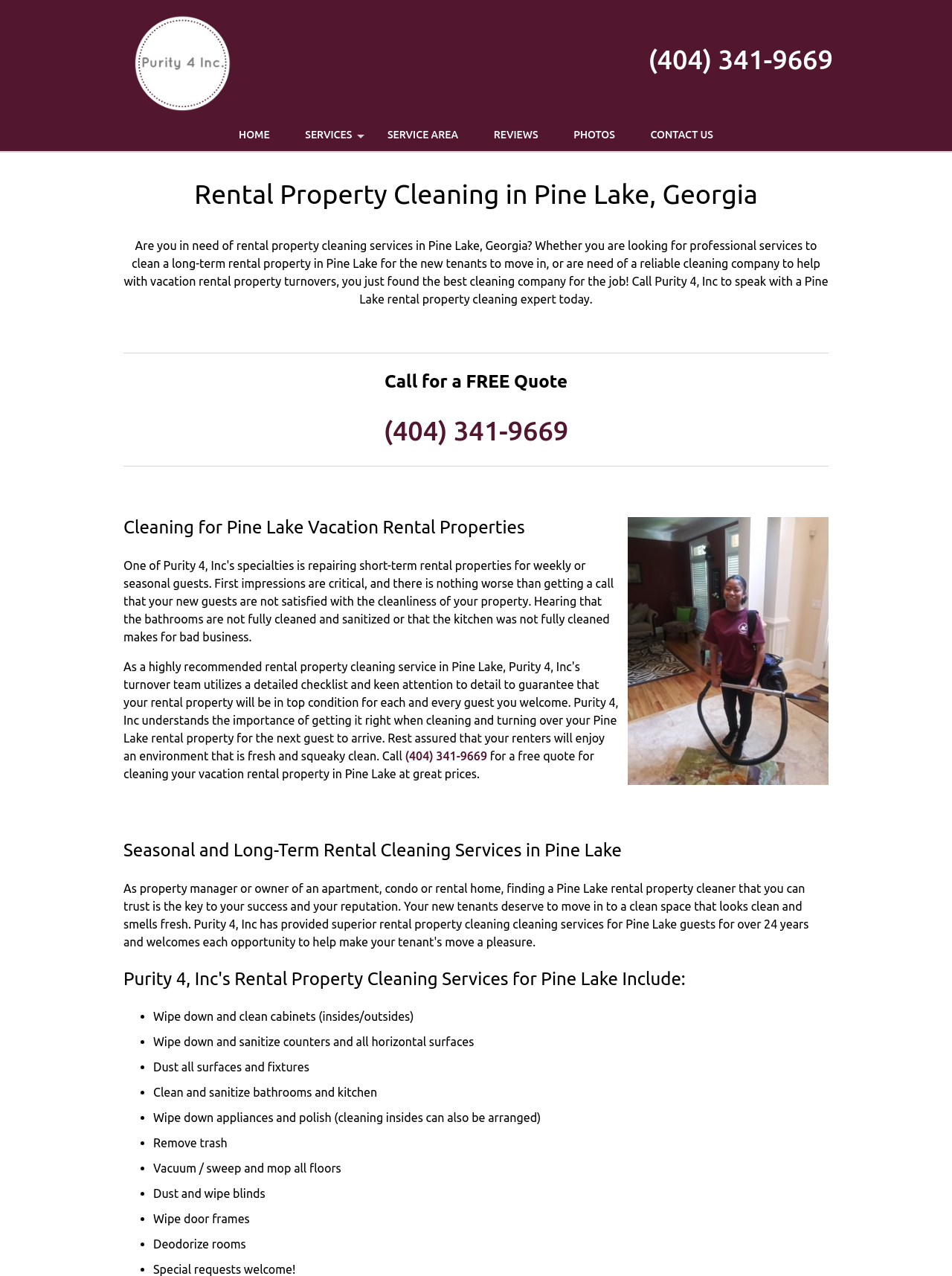Provide a short answer to the following question with just one word or phrase: What is included in Purity 4, Inc's rental property cleaning services?

Various cleaning tasks